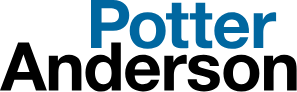What type of law does the firm focus on?
Craft a detailed and extensive response to the question.

The clean and modern look of the logo aligns with the firm's focus on corporate and commercial law, reinforcing their reputation in the legal community, which suggests that the firm specializes in corporate and commercial law.